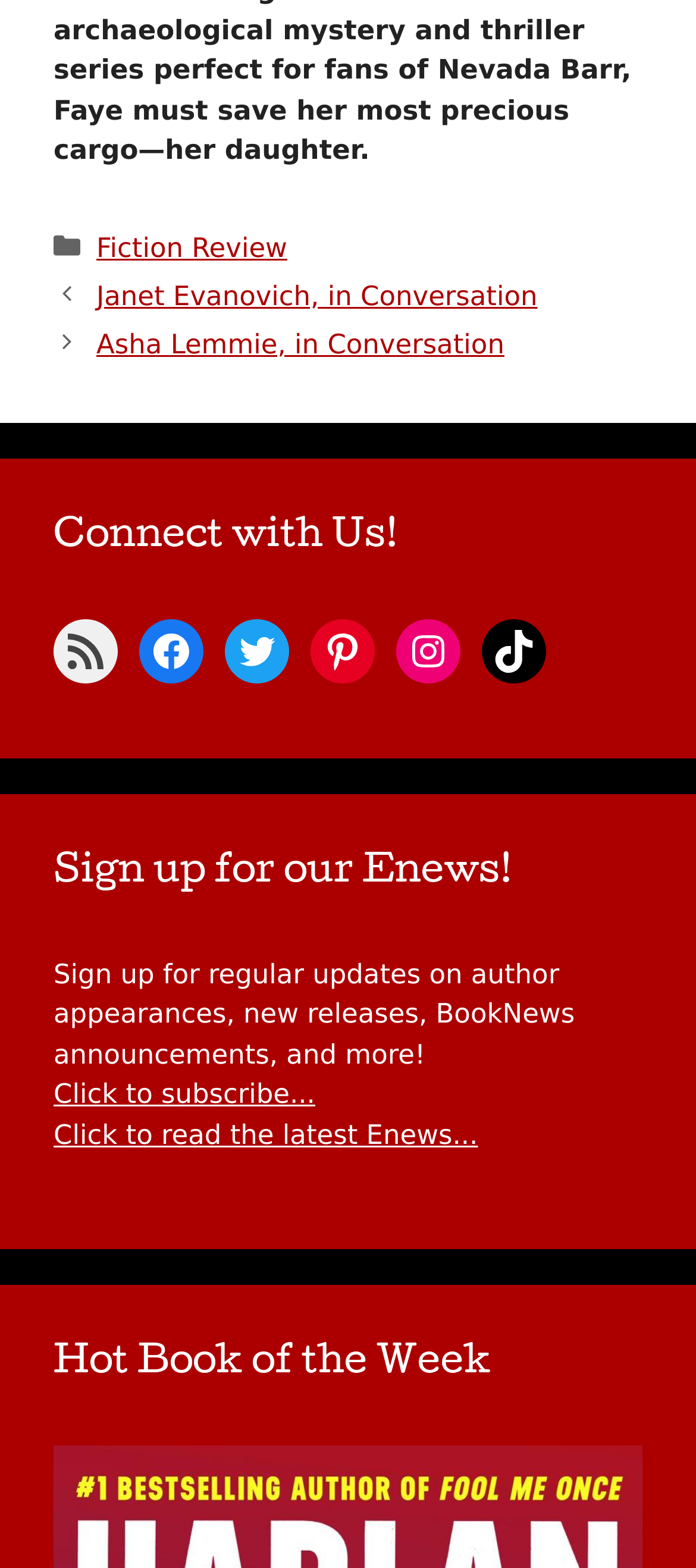Provide the bounding box coordinates of the HTML element described by the text: "Click to subscribe...".

[0.077, 0.687, 0.453, 0.708]